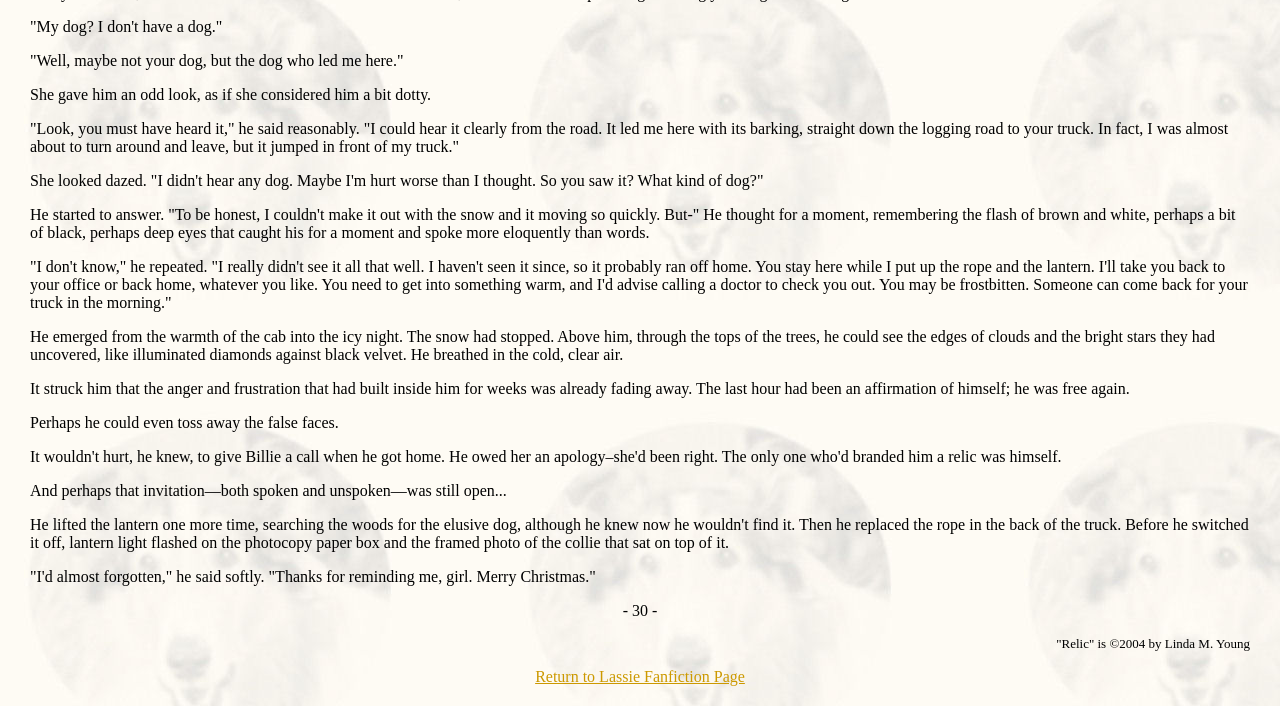Specify the bounding box coordinates (top-left x, top-left y, bottom-right x, bottom-right y) of the UI element in the screenshot that matches this description: Return to Lassie Fanfiction Page

[0.418, 0.946, 0.582, 0.97]